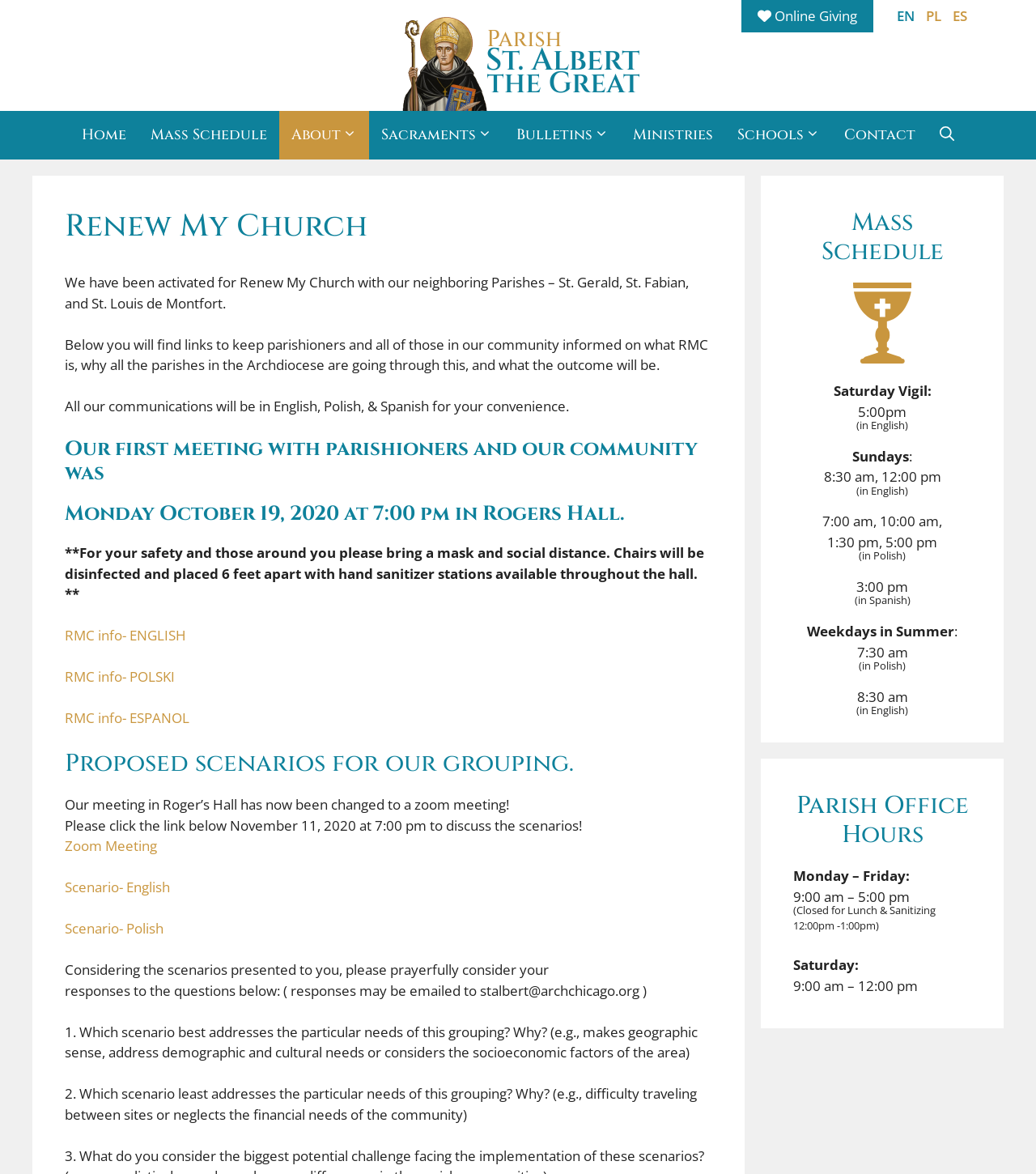Provide a short, one-word or phrase answer to the question below:
What is the phone number of the parish office?

Not available